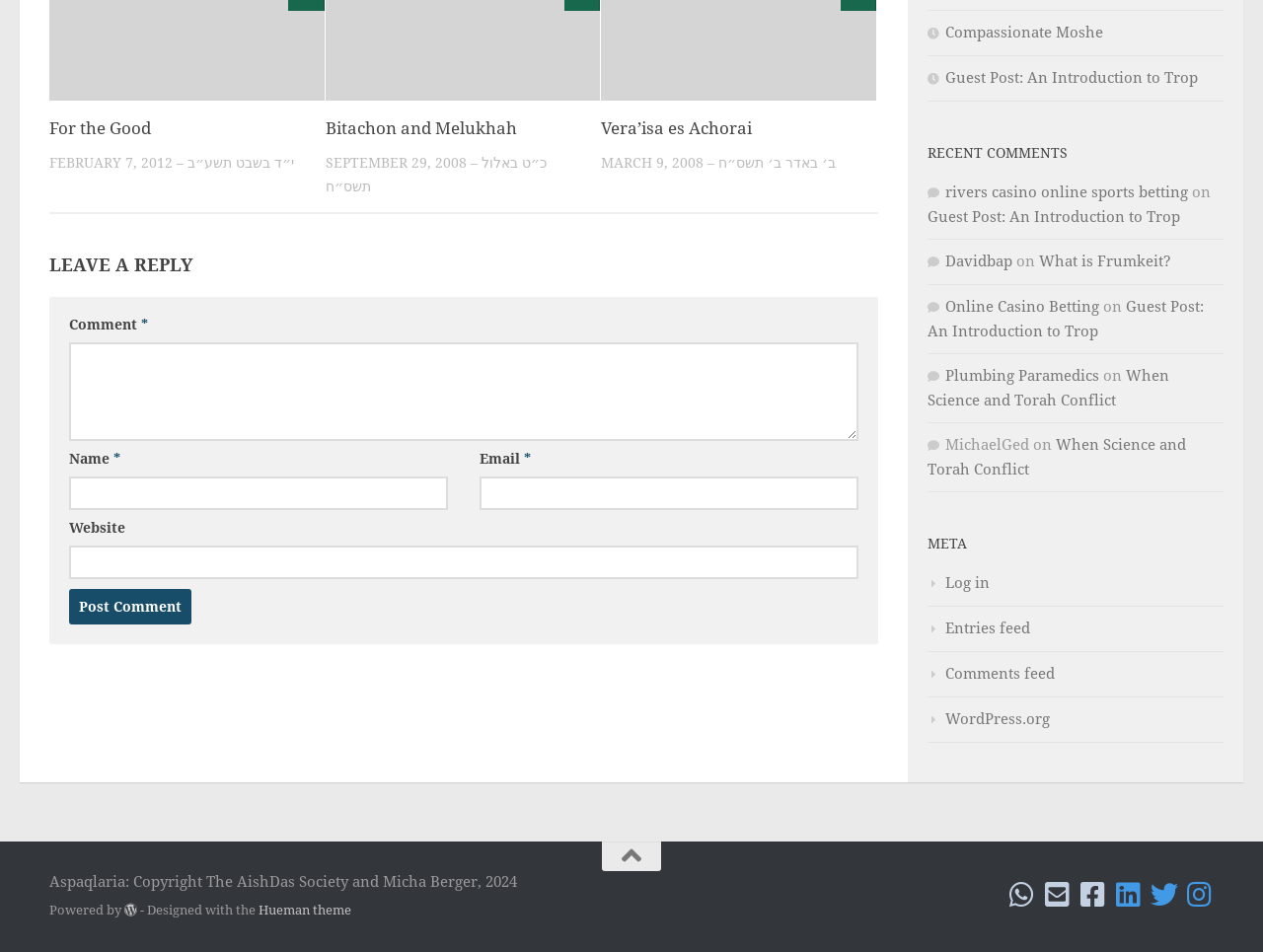Please locate the bounding box coordinates for the element that should be clicked to achieve the following instruction: "Follow on Facebook". Ensure the coordinates are given as four float numbers between 0 and 1, i.e., [left, top, right, bottom].

[0.855, 0.925, 0.877, 0.954]